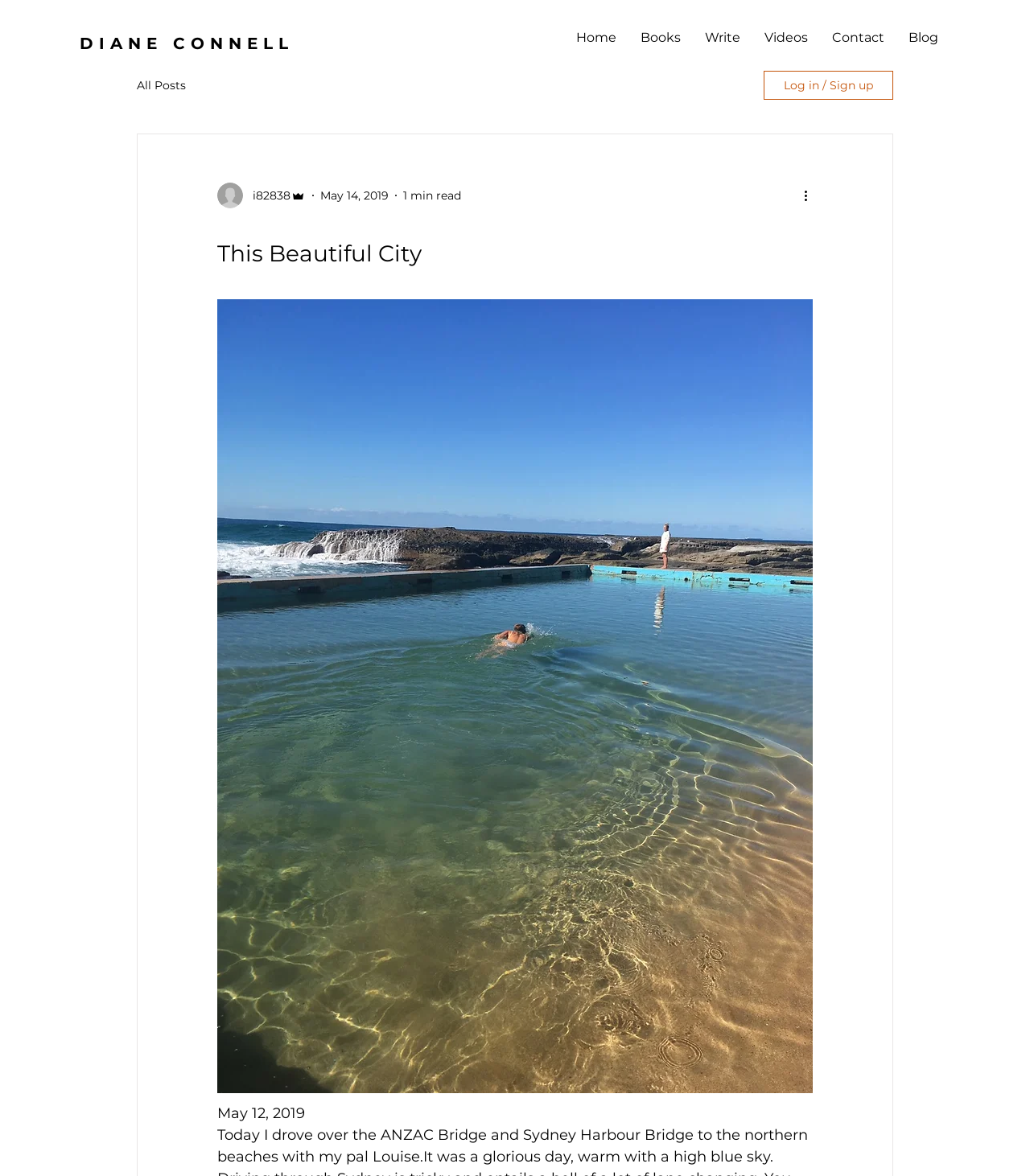Please give the bounding box coordinates of the area that should be clicked to fulfill the following instruction: "Click on the 'More actions' button". The coordinates should be in the format of four float numbers from 0 to 1, i.e., [left, top, right, bottom].

[0.778, 0.158, 0.797, 0.174]